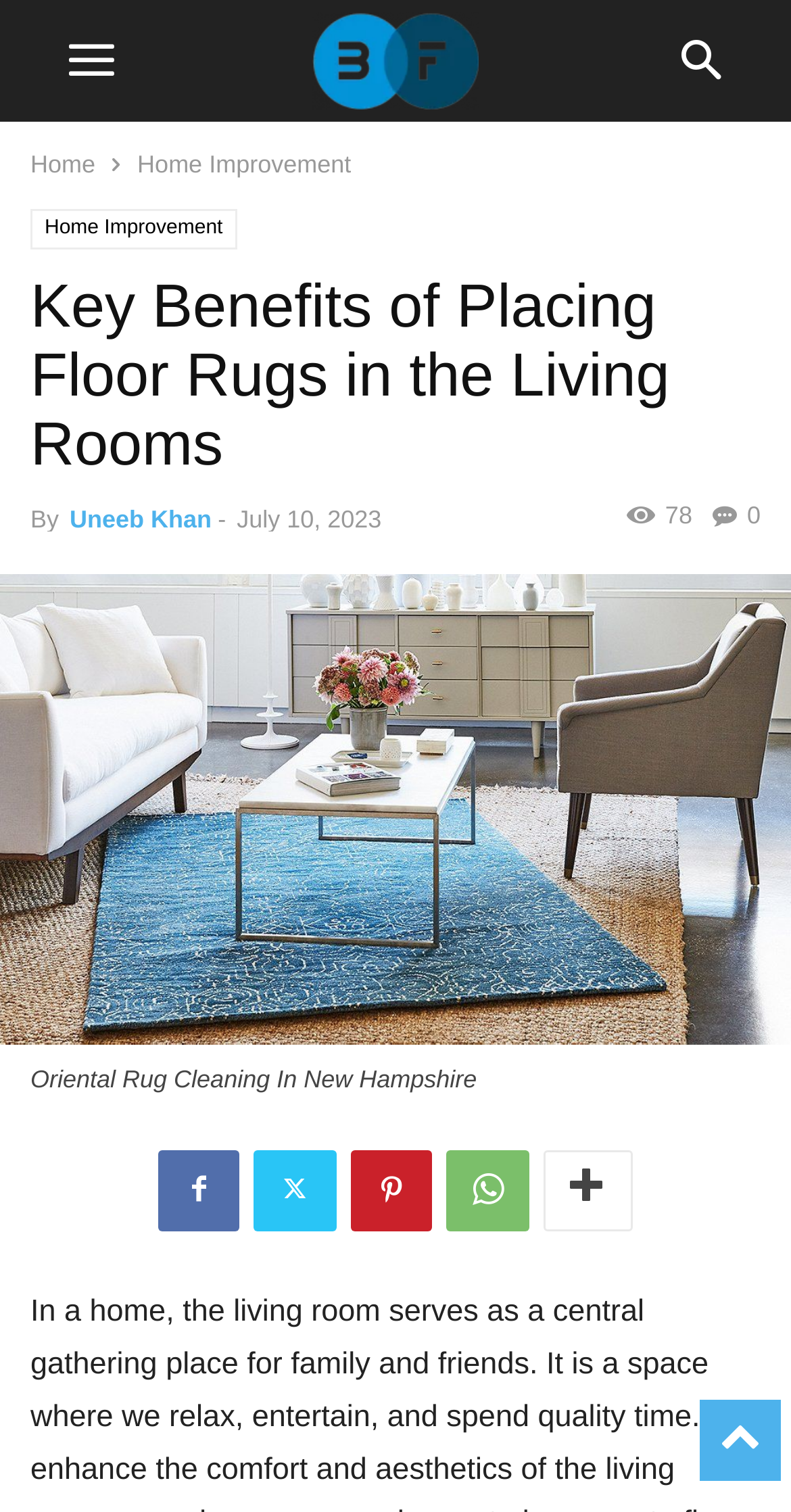How many social media links are there?
By examining the image, provide a one-word or phrase answer.

5